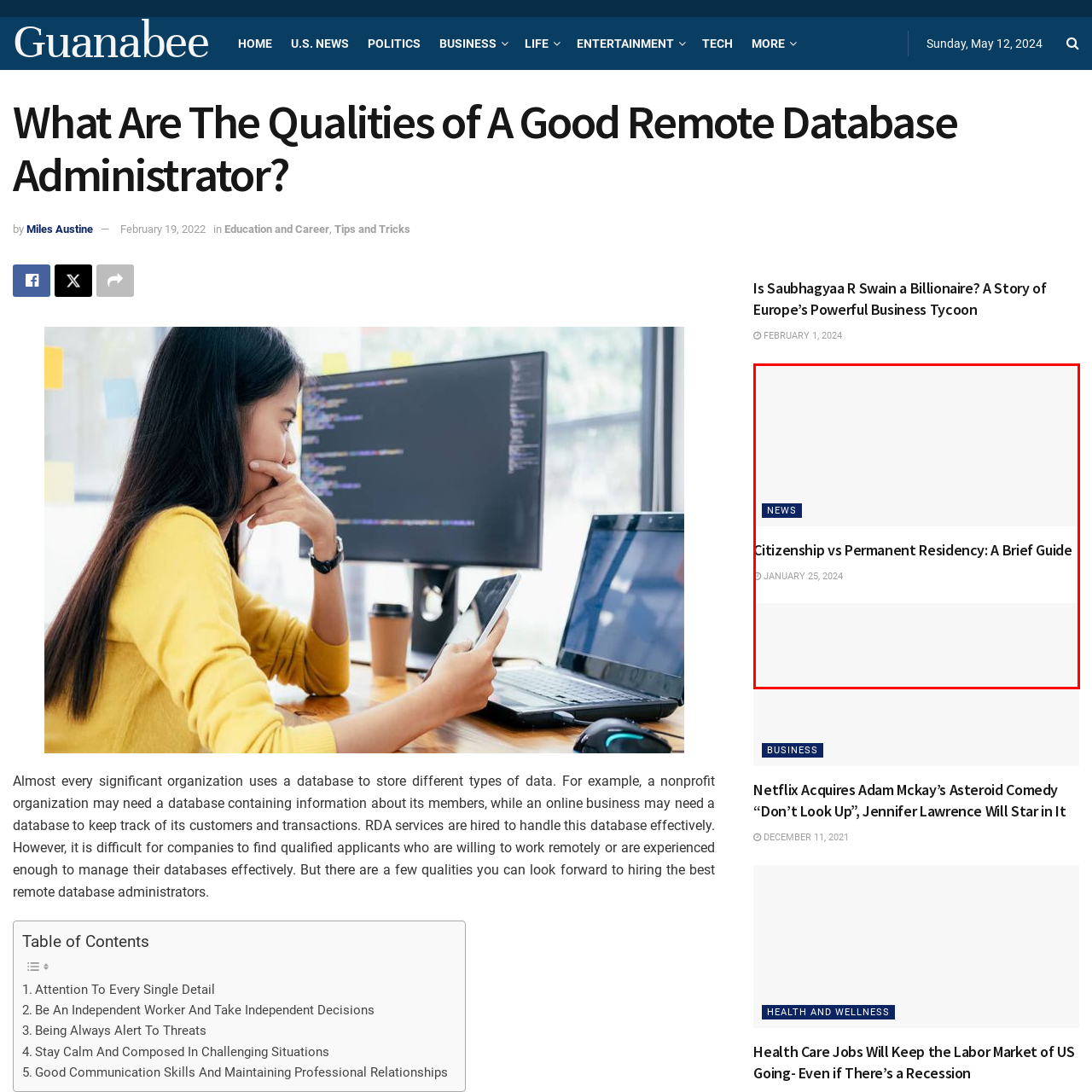Direct your attention to the image within the red boundary and answer the question with a single word or phrase:
What is the design style of the article?

Clean design